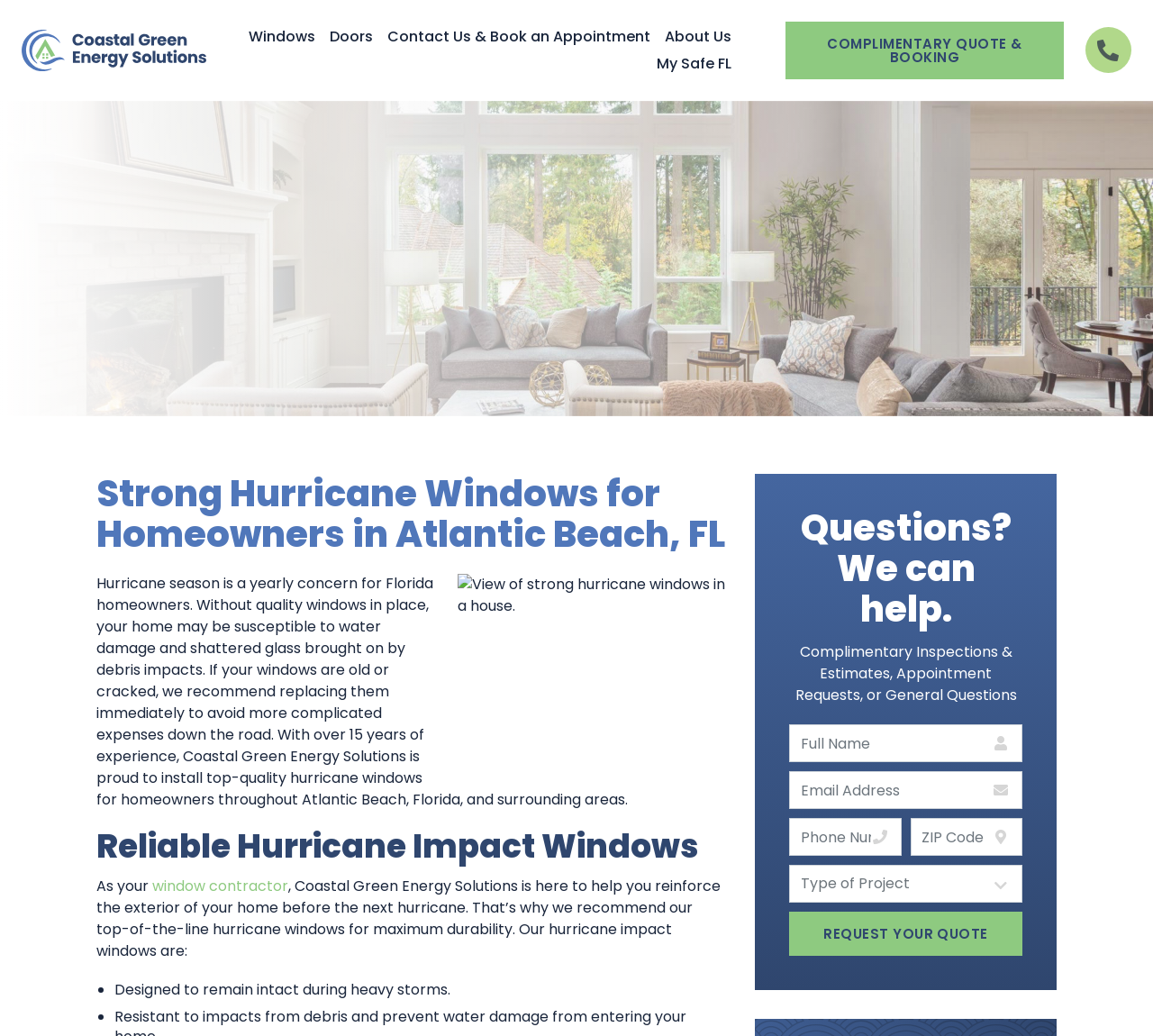Identify the bounding box coordinates for the element that needs to be clicked to fulfill this instruction: "Call +61 2 9221 2222". Provide the coordinates in the format of four float numbers between 0 and 1: [left, top, right, bottom].

None